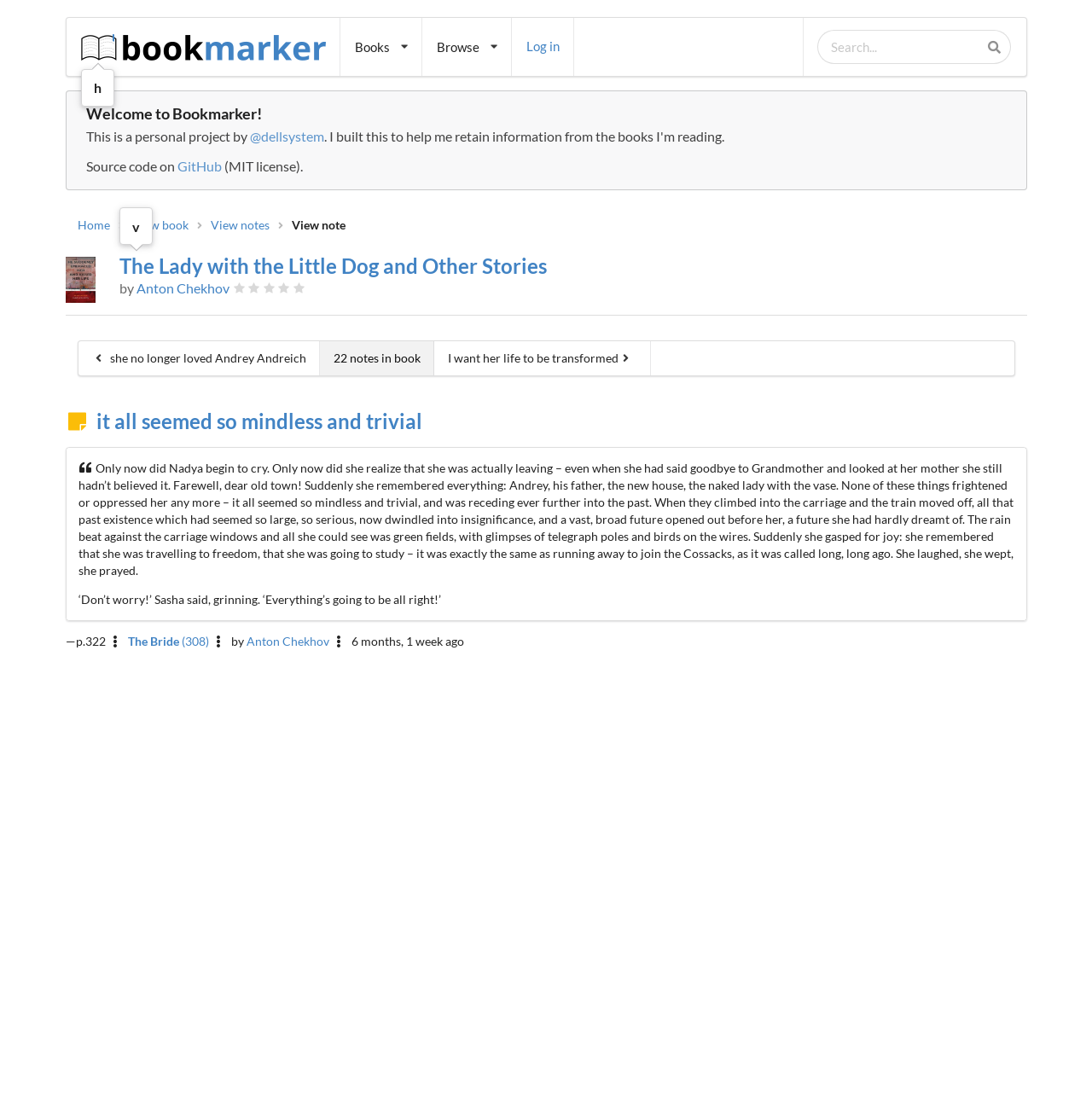Find the bounding box coordinates of the clickable area required to complete the following action: "Log in to the website".

[0.482, 0.035, 0.513, 0.05]